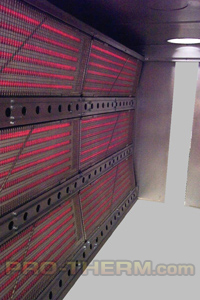Craft a detailed explanation of the image.

The image showcases the interior of a Tow Line Trolley Oven equipped with electric infrared heating elements. The heating elements are arranged in a series of horizontal panels, glowing red as they emit infrared energy, demonstrating the oven's design focus on efficiency and effective heat distribution. This oven type is popular for its use in processing large products, including automobiles and furniture, utilizing indirect heating methods that ensure optimal temperature control. The sleek, metallic interior reflects a modern design aimed at facilitating easy maintenance and installation, suitable for industrial applications requiring reliable and uniform heating solutions. The branding "PROTHERM.com" is subtly displayed at the bottom, emphasizing the manufacturer’s commitment to delivering high-quality industrial ovens.